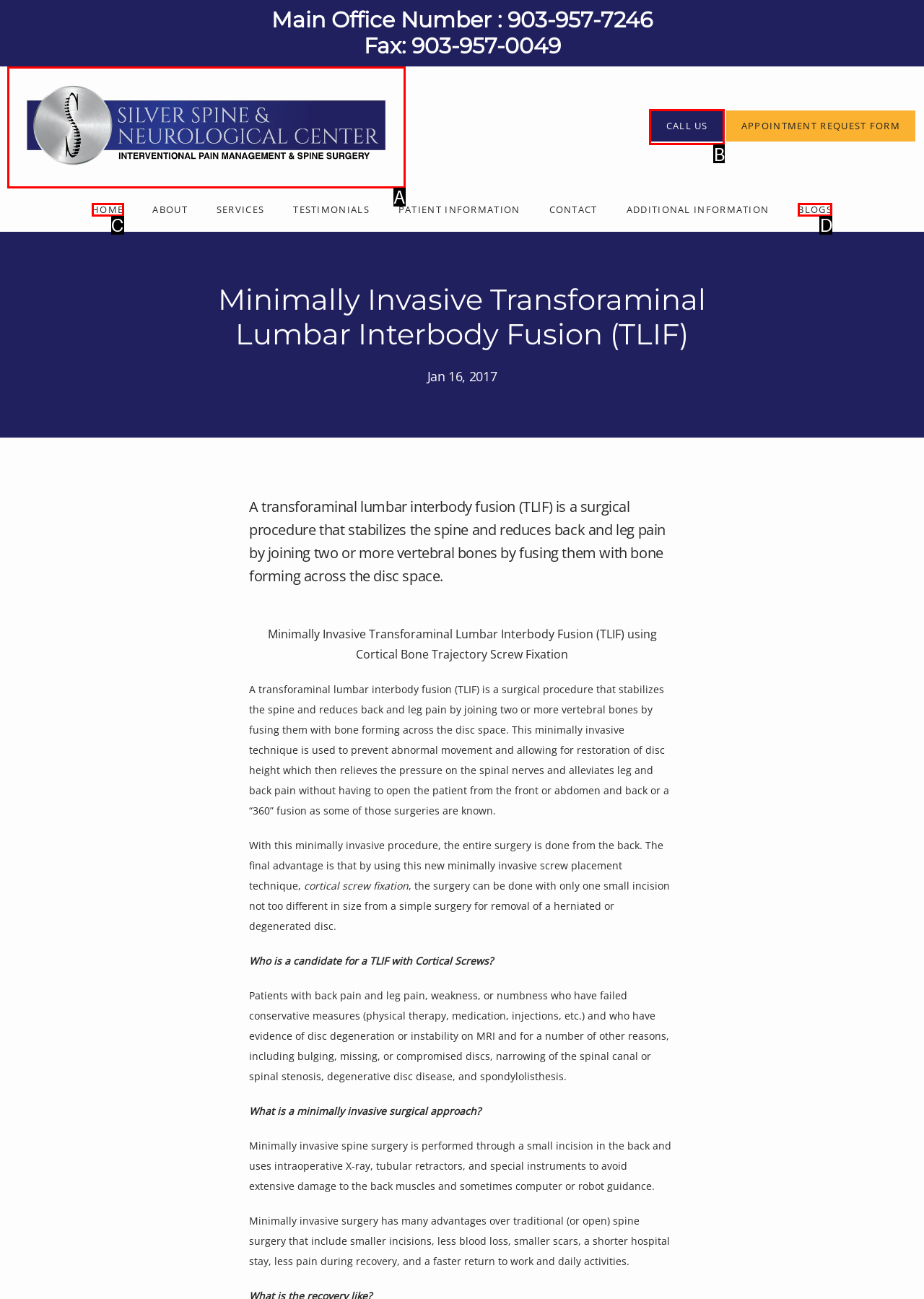Choose the HTML element that aligns with the description: parent_node: HOME. Indicate your choice by stating the letter.

A